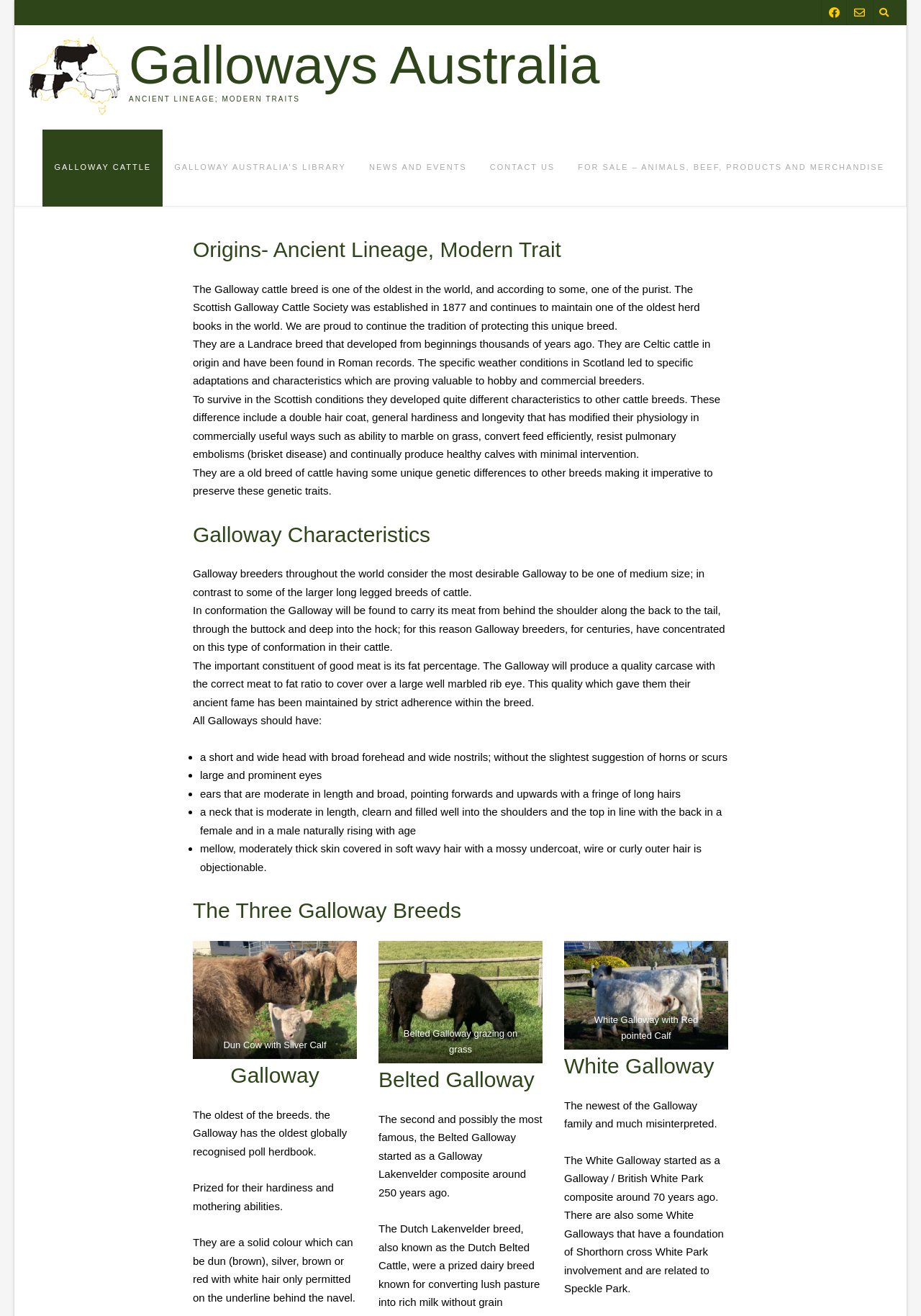Determine the bounding box coordinates of the clickable element necessary to fulfill the instruction: "View the image of Dun Cow with Silver Calf". Provide the coordinates as four float numbers within the 0 to 1 range, i.e., [left, top, right, bottom].

[0.209, 0.715, 0.388, 0.805]